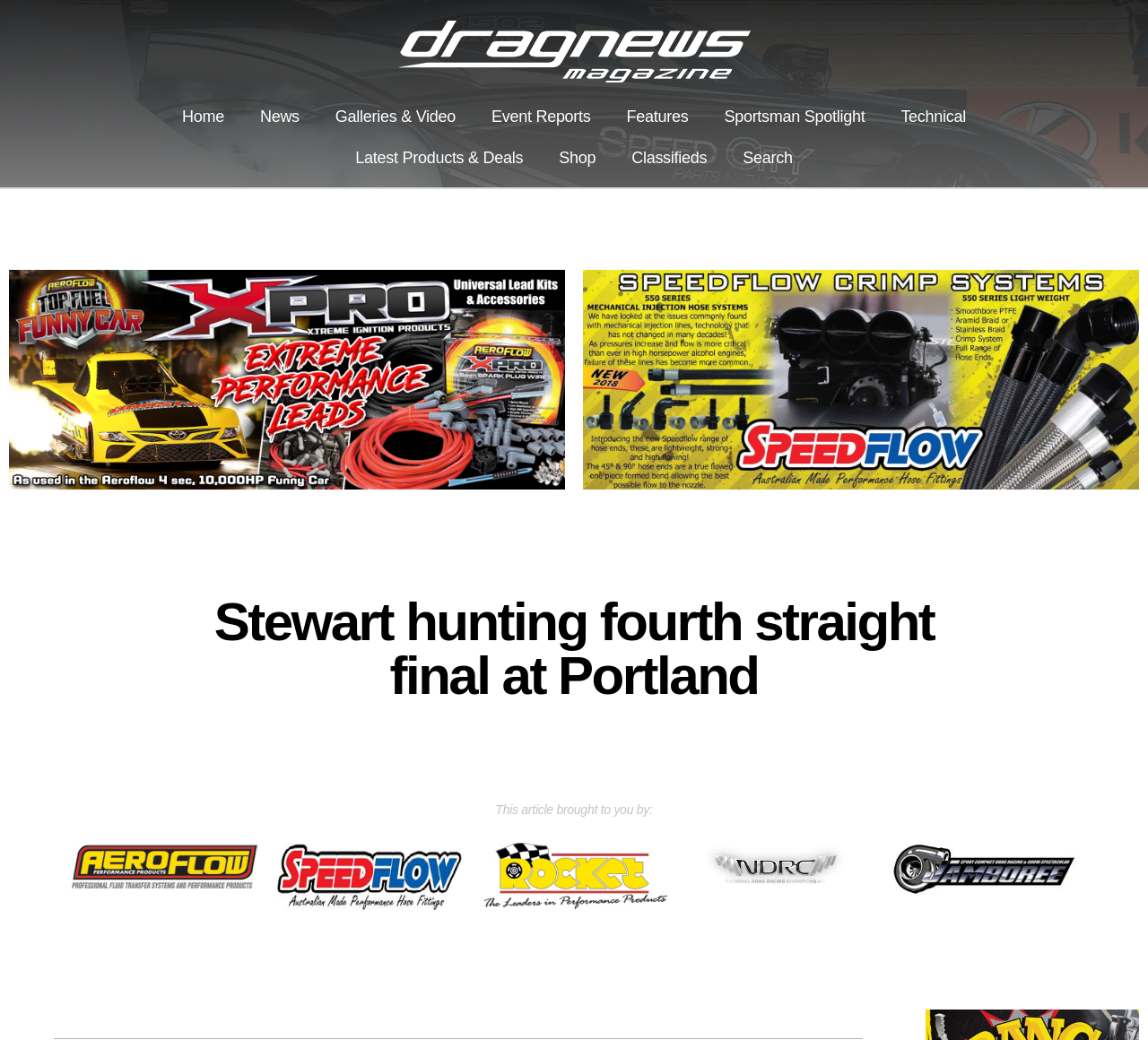Specify the bounding box coordinates of the element's area that should be clicked to execute the given instruction: "read news". The coordinates should be four float numbers between 0 and 1, i.e., [left, top, right, bottom].

[0.211, 0.092, 0.276, 0.132]